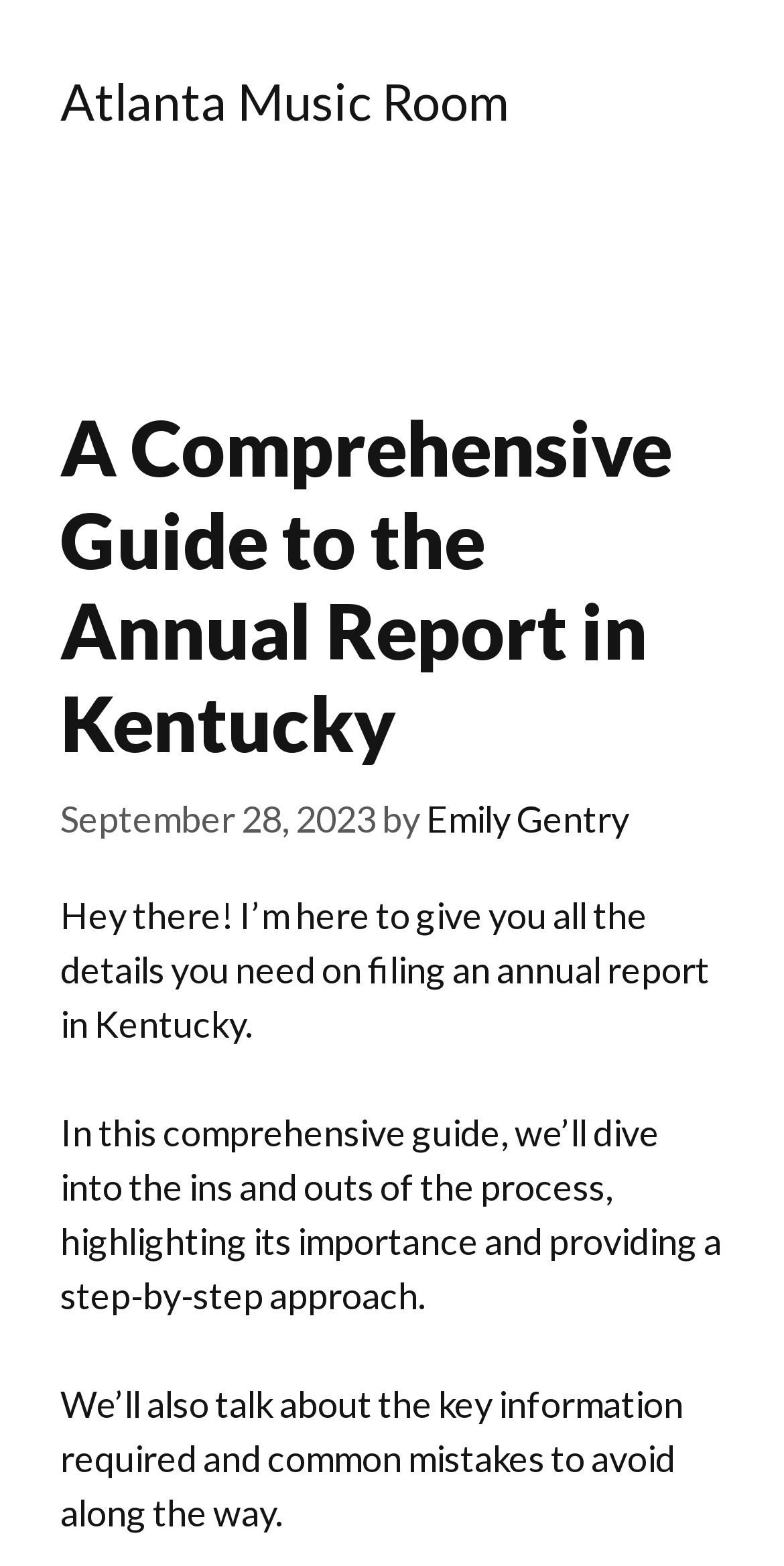Summarize the webpage comprehensively, mentioning all visible components.

The webpage is a comprehensive guide to filing an annual report in Kentucky. At the top, there is a banner that spans the entire width of the page, containing a link to "Atlanta Music Room" on the left side and a mobile toggle button on the right side. Below the banner, there is a header section that takes up about half of the page's height. 

In the header section, there is a prominent heading that reads "A Comprehensive Guide to the Annual Report in Kentucky". Below the heading, there is a timestamp indicating that the article was published on September 28, 2023, followed by the author's name, "Emily Gentry". 

The main content of the webpage starts below the header section, where there are three paragraphs of text. The first paragraph begins with "Hey there! I’m here to give you all the details you need on filing an annual report in Kentucky." The second paragraph continues, "In this comprehensive guide, we’ll dive into the ins and outs of the process, highlighting its importance and providing a step-by-step approach." The third paragraph concludes, "We’ll also talk about the key information required and common mistakes to avoid along the way."